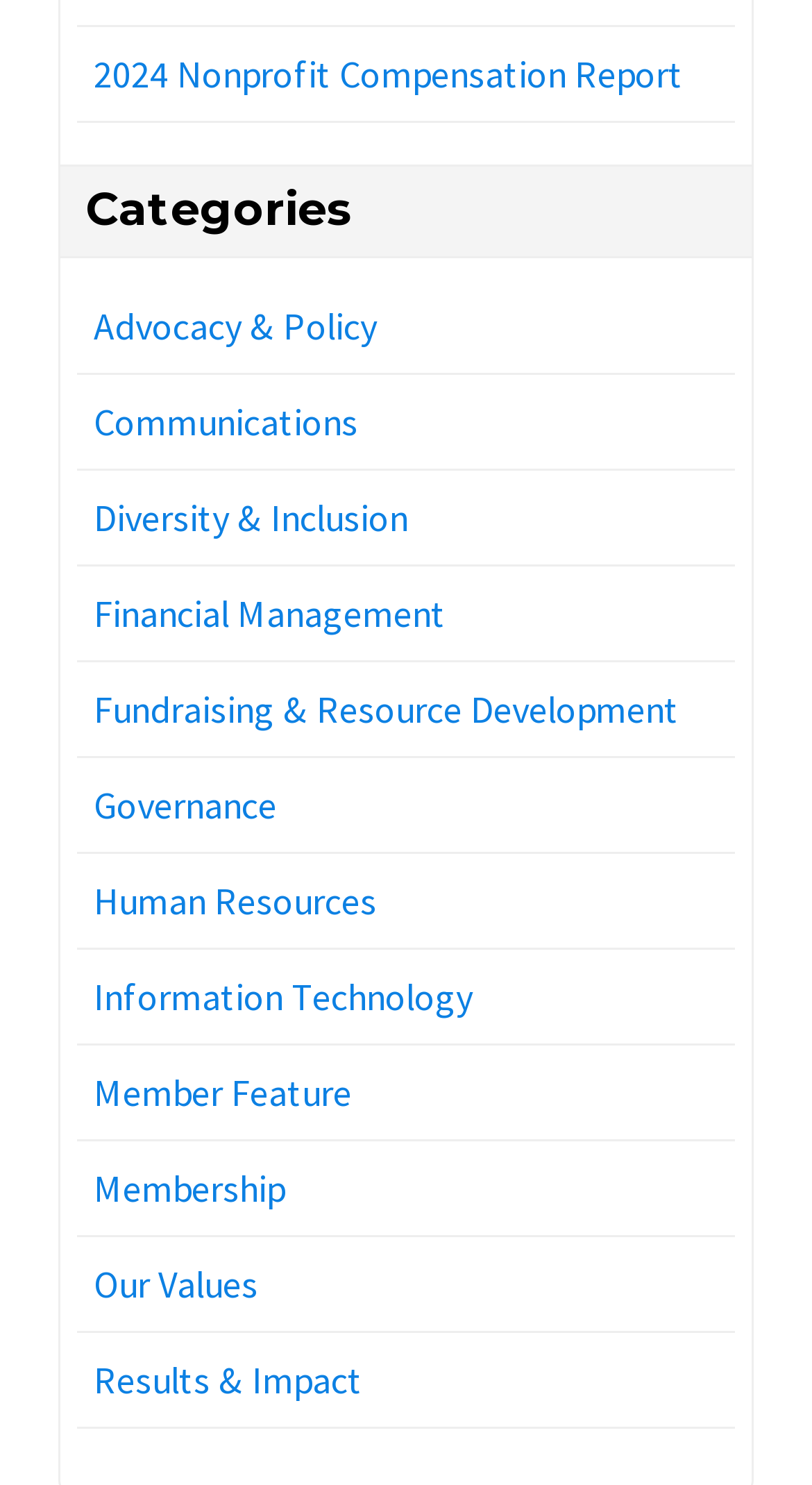Provide the bounding box coordinates for the UI element that is described by this text: "Fundraising & Resource Development". The coordinates should be in the form of four float numbers between 0 and 1: [left, top, right, bottom].

[0.115, 0.461, 0.836, 0.493]